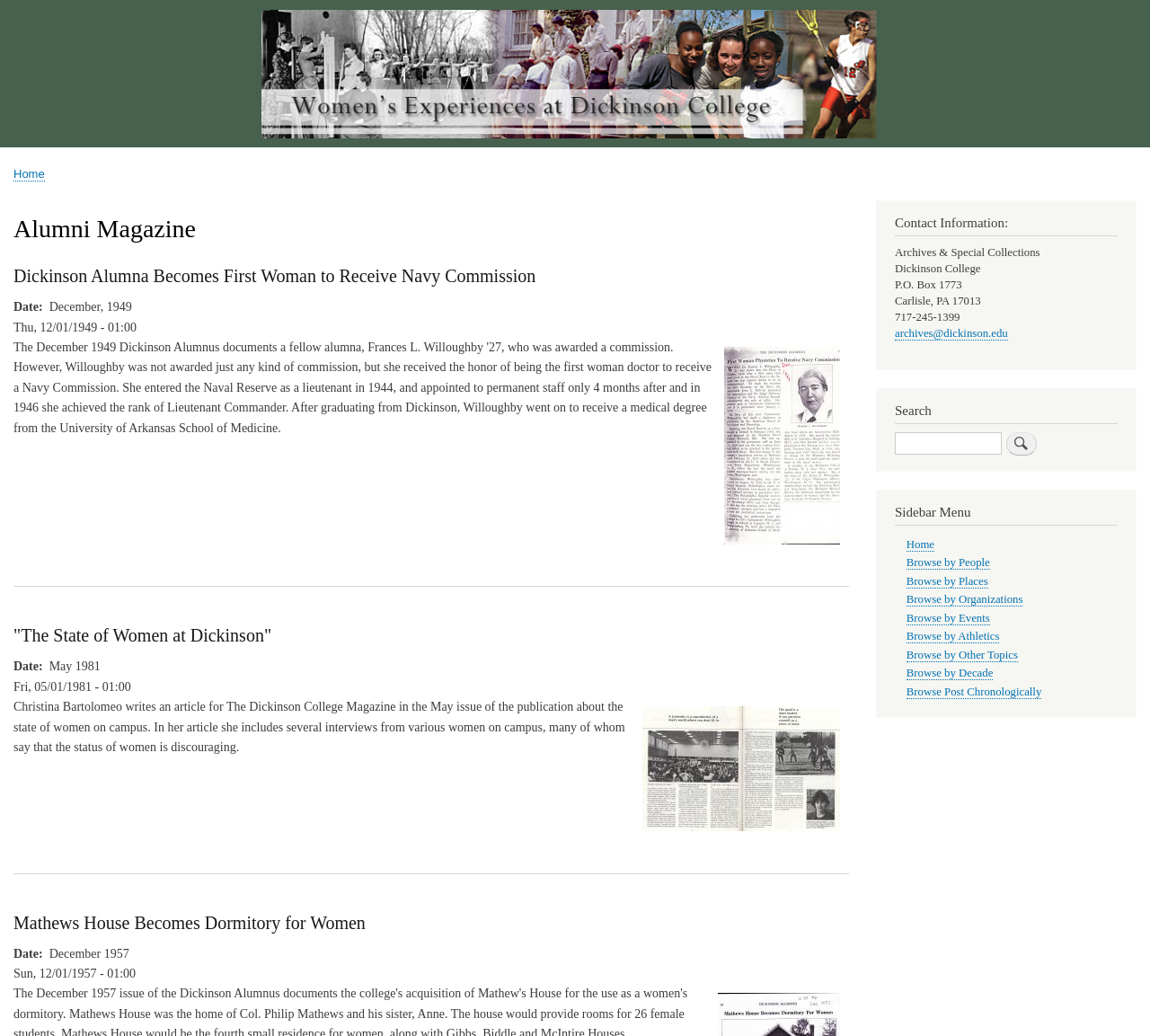Give a detailed account of the webpage.

The webpage is an alumni magazine focused on women's experiences at Dickinson College. At the top, there is a navigation bar with a "Home" link and a breadcrumb navigation menu. Below the navigation bar, there are three articles with headings, dates, and images. The first article is about a Dickinson alumna becoming the first woman to receive a Navy commission, with a date of December 1949. The second article is titled "The State of Women at Dickinson" and has a date of May 1981. The third article is about Mathews House becoming a dormitory for women, with a date of December 1957.

To the right of the articles, there is a complementary section with contact information, including an address, phone number, and email address. Below the contact information, there is a search bar with a heading and a search button. Next to the search bar, there is a sidebar menu with links to various categories, such as "Browse by People", "Browse by Places", and "Browse by Decade".

The layout of the webpage is organized, with clear headings and concise text. The images are placed alongside the articles, and the contact information and search bar are easily accessible on the right side of the page.